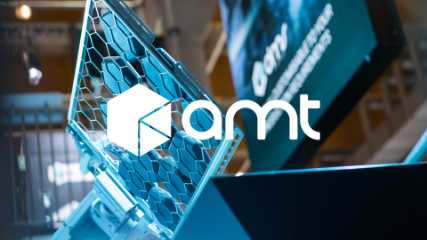Kindly respond to the following question with a single word or a brief phrase: 
What is the purpose of the display?

Marketing or promotional